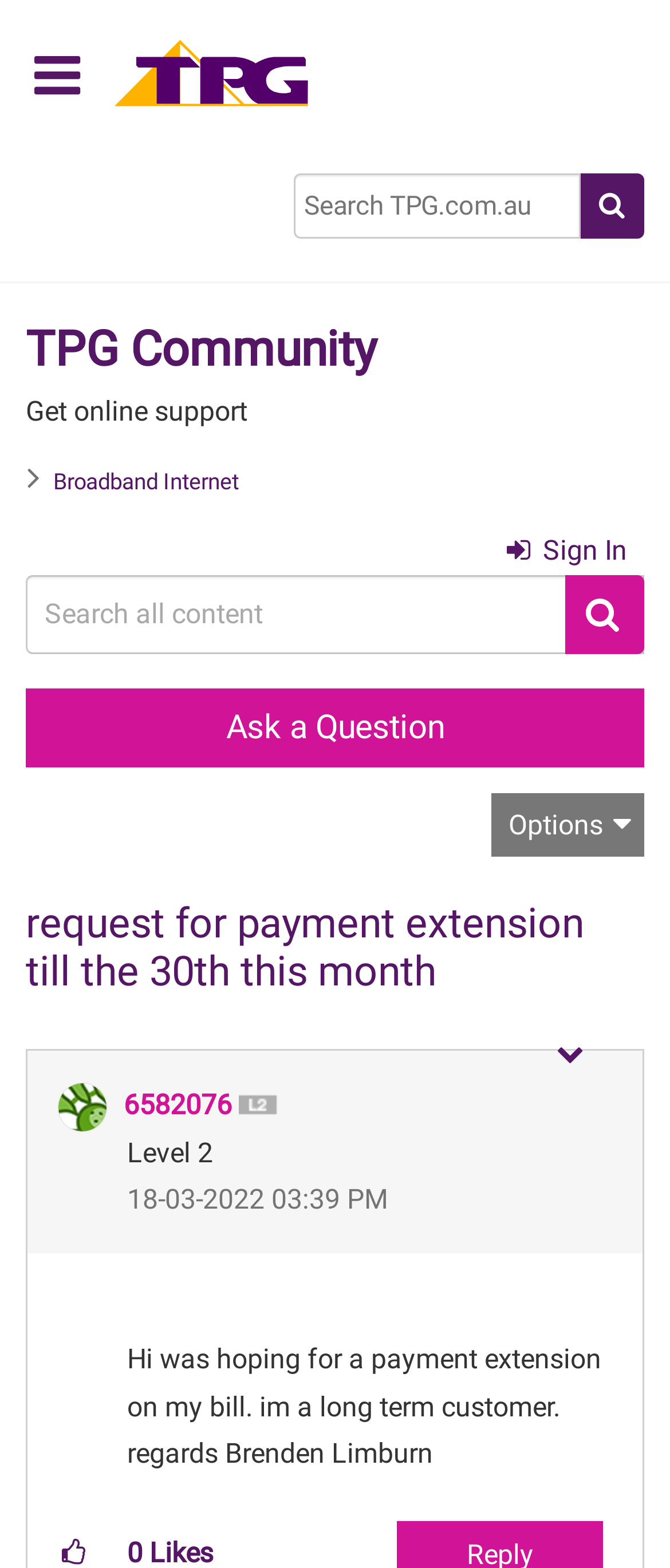Identify the bounding box coordinates of the specific part of the webpage to click to complete this instruction: "Go to home page".

[0.162, 0.042, 0.469, 0.063]